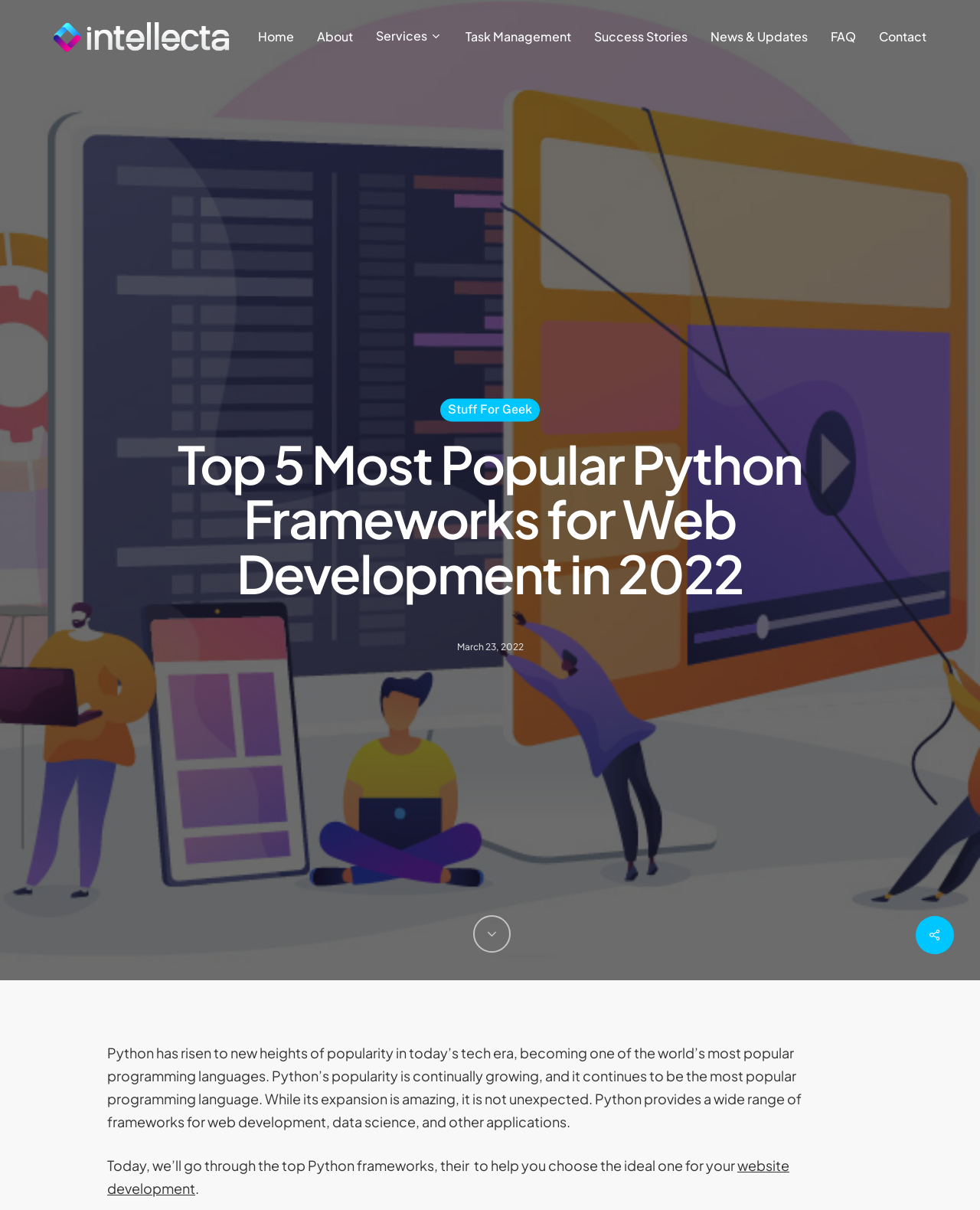How many navigation links are at the top?
Provide a detailed answer to the question, using the image to inform your response.

There are 8 navigation links at the top of the webpage, including 'Home', 'About', 'Services', 'Task Management', 'Success Stories', 'News & Updates', 'FAQ', and 'Contact'. These links are located horizontally at the top of the webpage with their bounding box coordinates ranging from [0.252, 0.025, 0.312, 0.035] to [0.885, 0.025, 0.945, 0.035].